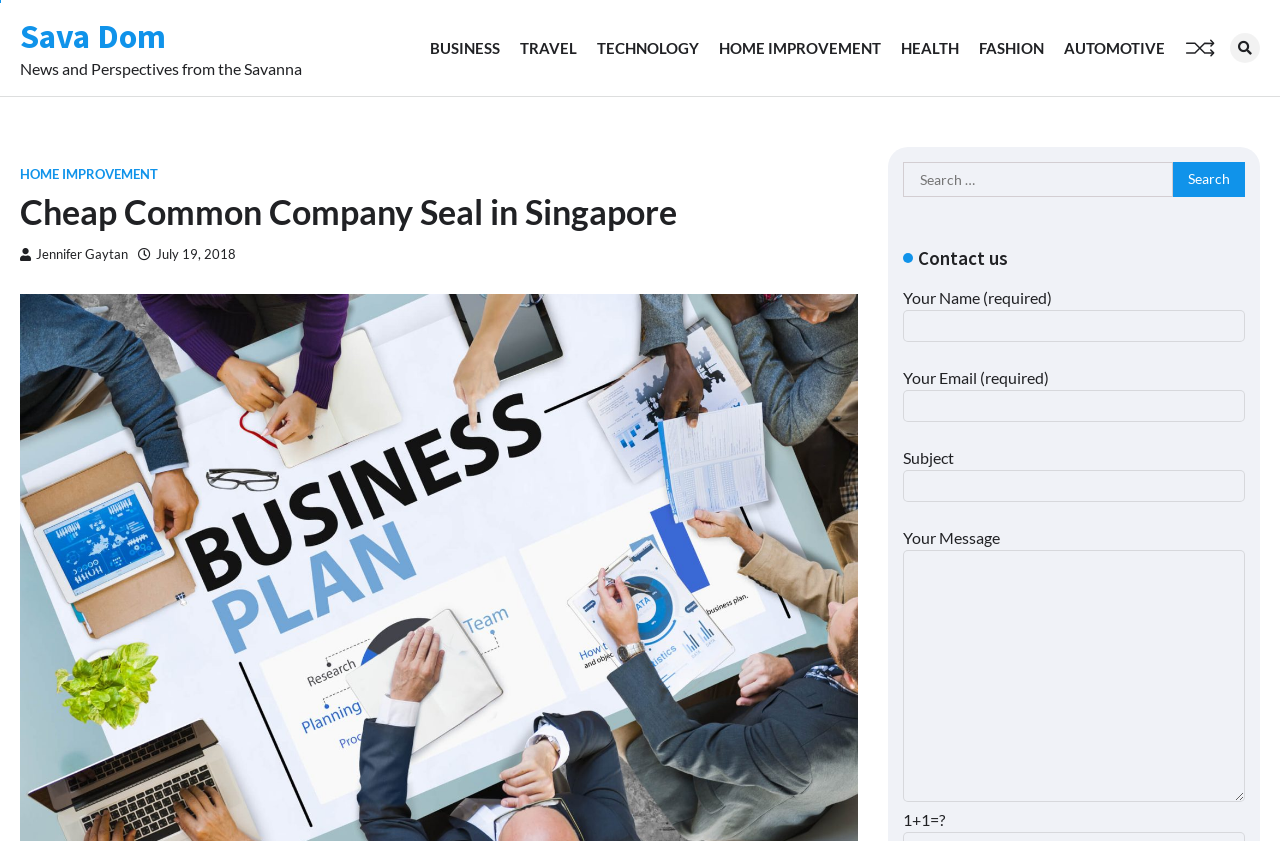Find the bounding box of the element with the following description: "Jennifer Gaytan". The coordinates must be four float numbers between 0 and 1, formatted as [left, top, right, bottom].

[0.016, 0.294, 0.1, 0.312]